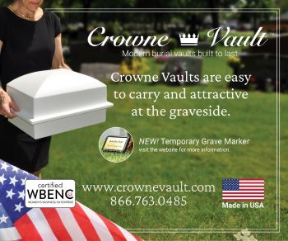Elaborate on all the features and components visible in the image.

The image features a woman holding a Crowne Vault, a modern burial vault designed for durability and convenience at gravesides. The vault is white and appears lightweight, emphasizing its ease of transportation. Surrounding the main product are promotional phrases such as "Crowne Vaults are easy to carry and attractive at the graveside" and "NEW Temporary Grave Marker," which suggest additional offerings and functionality. The background includes an American flag, reinforcing a sense of patriotism, and the design highlights the vault's significance in memorial services. The image also includes contact information and a website link, indicating that the product is made in the USA and certified by the WBENC (Women's Business Enterprise National Council), appealing to those interested in supporting women-owned businesses.